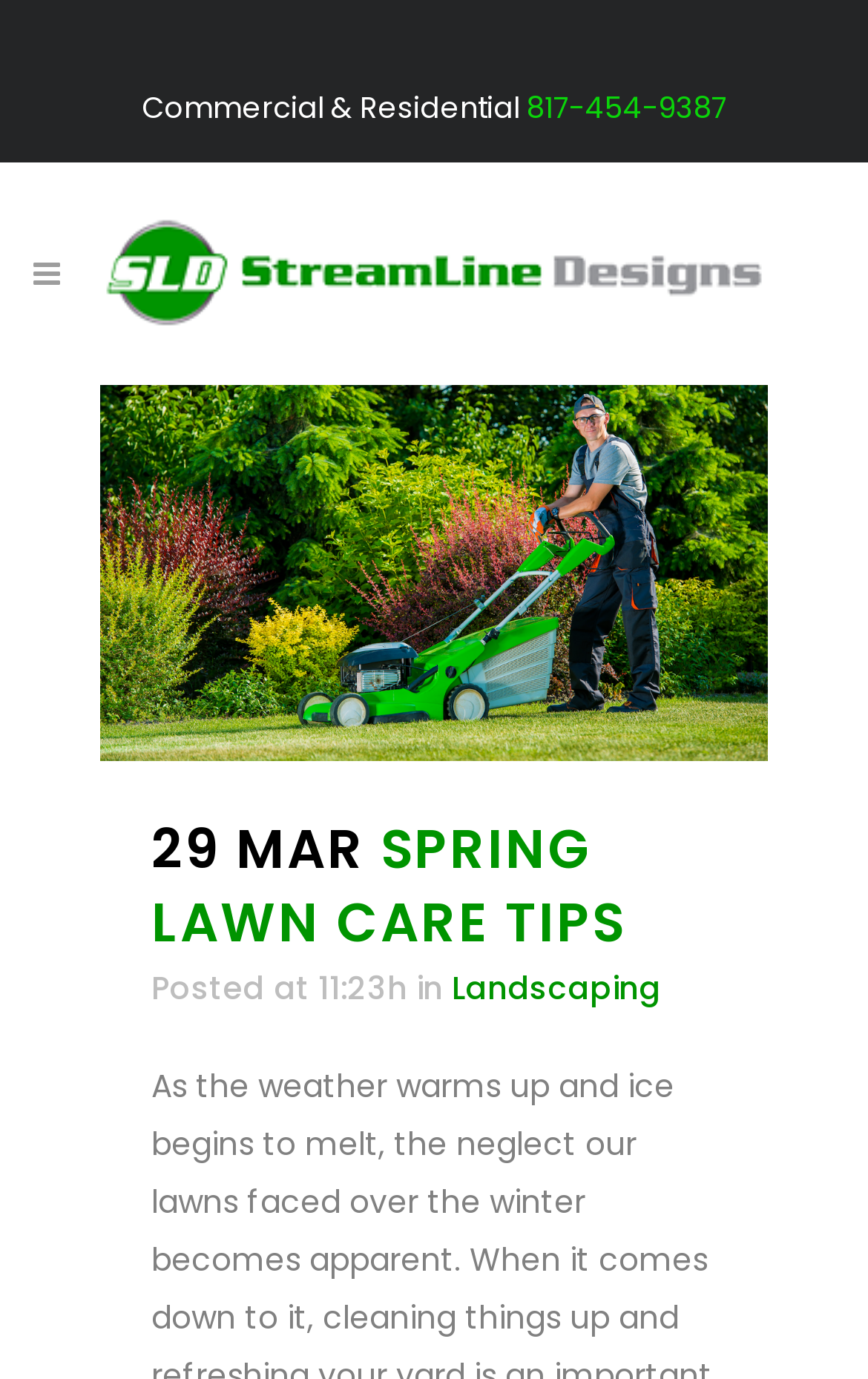Please provide a comprehensive answer to the question below using the information from the image: What category is the article posted in?

I determined the category of the article by looking at the link element with the text 'Landscaping' which is located near the posting time of the article.